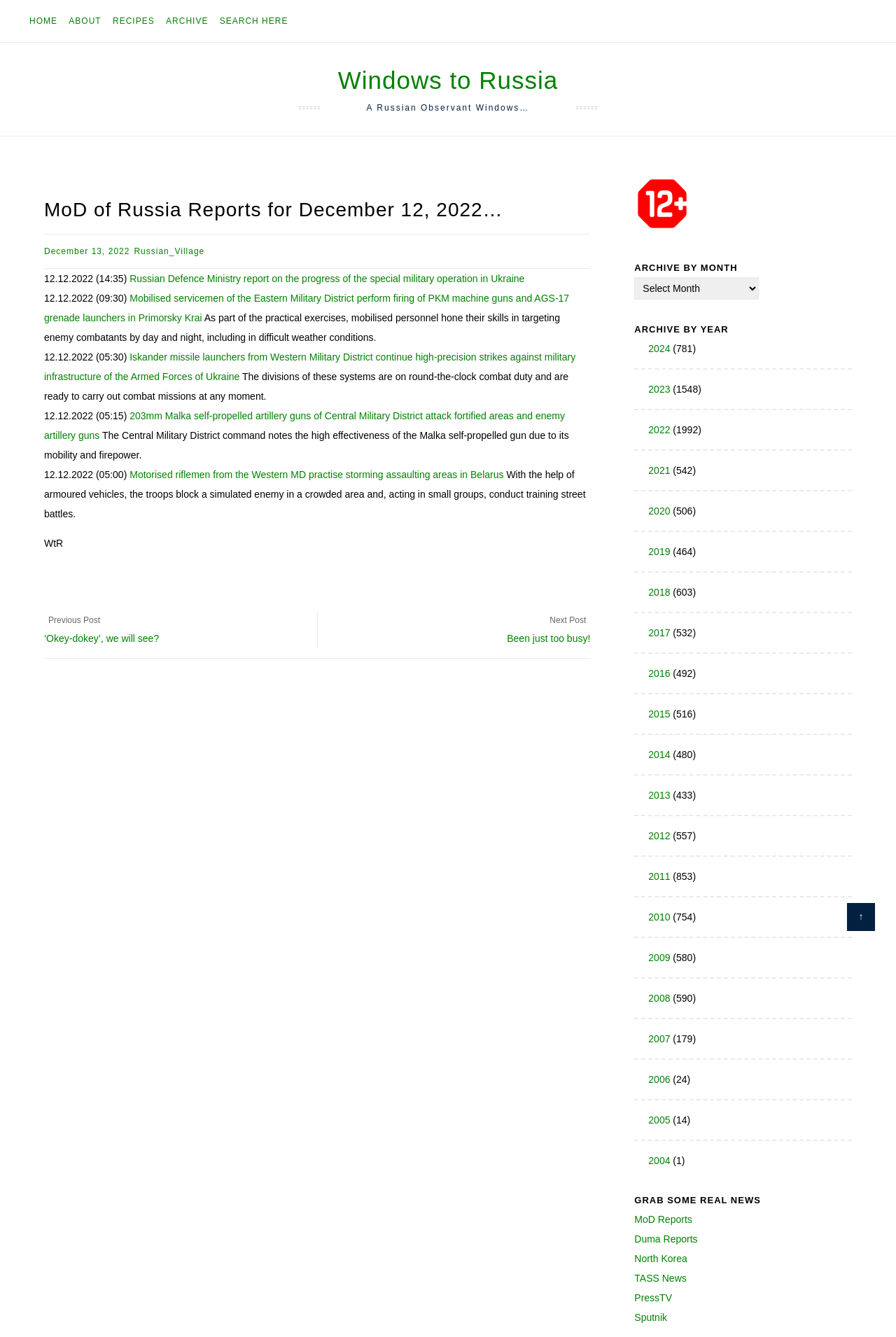What is the date of the report?
Give a detailed and exhaustive answer to the question.

I found the date of the report by looking at the heading element with the text 'MoD of Russia Reports for December 12, 2022…' which is likely to be the title of the report.